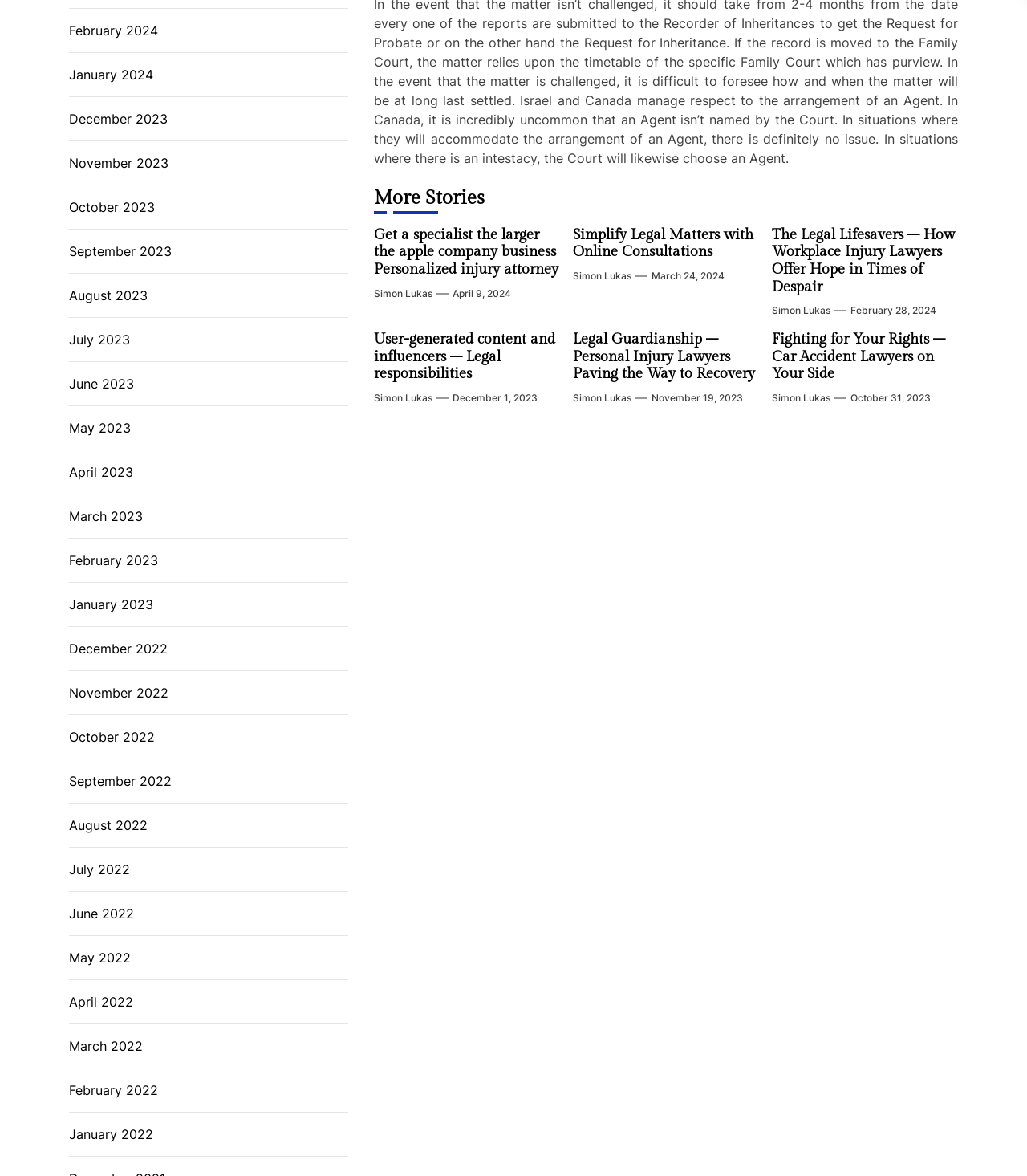Please find the bounding box coordinates of the section that needs to be clicked to achieve this instruction: "Read article about Simplify Legal Matters with Online Consultations".

[0.558, 0.192, 0.734, 0.221]